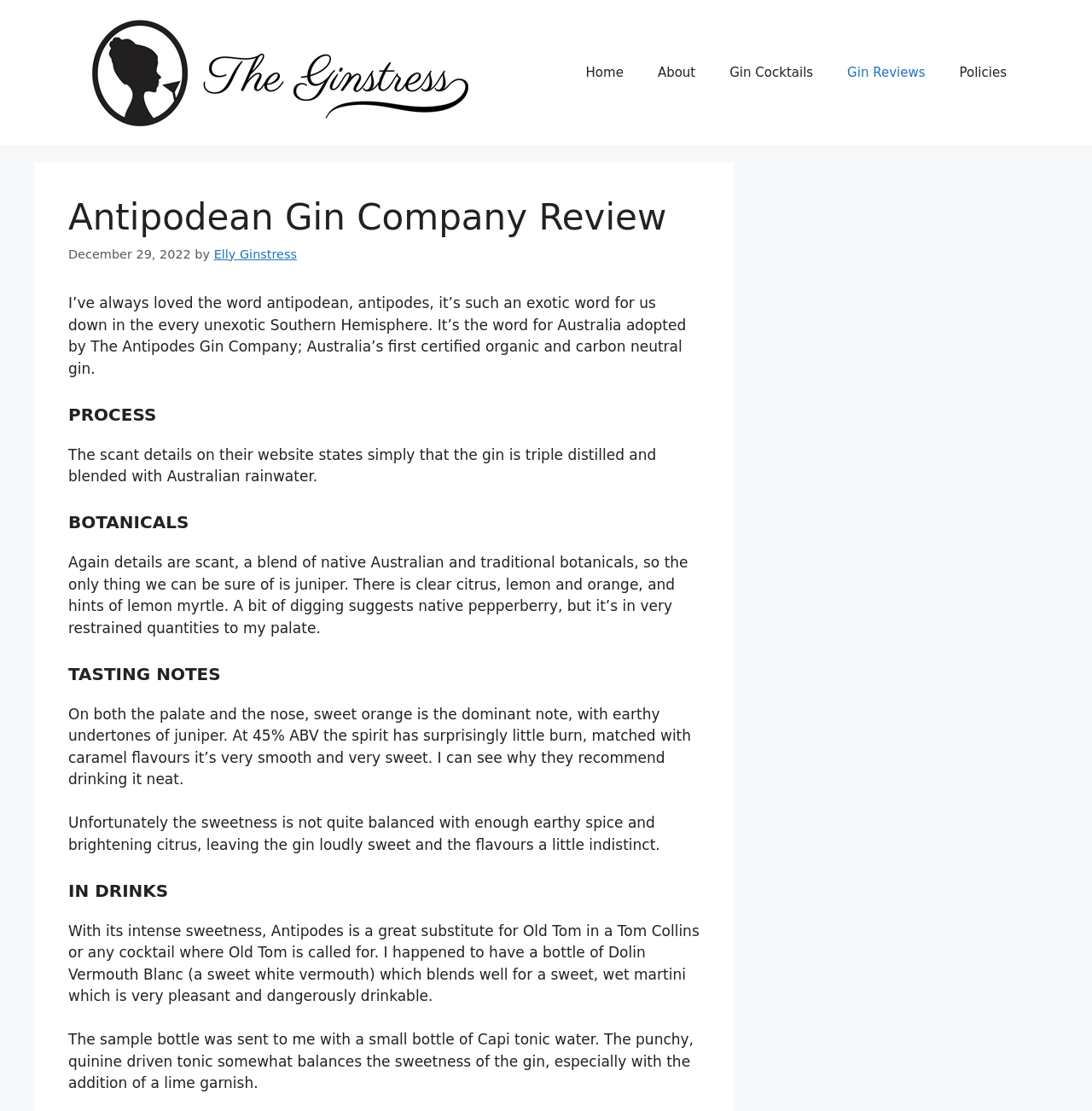Provide a single word or phrase answer to the question: 
What is recommended to drink with the gin?

Capi tonic water